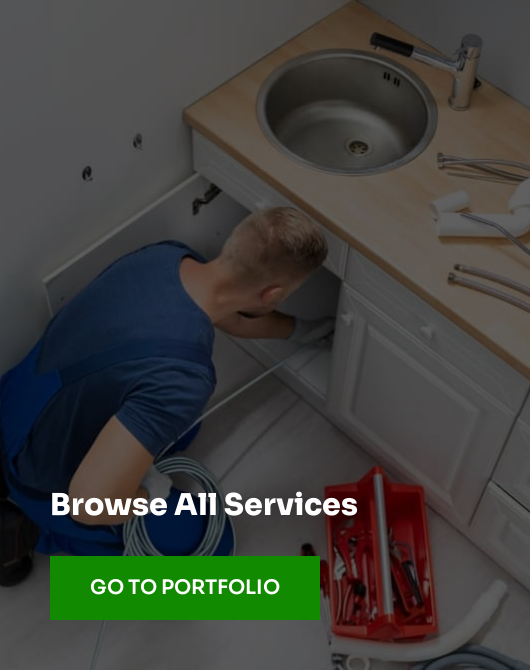What is the purpose of the call to action buttons?
Give a comprehensive and detailed explanation for the question.

The image features prominent call to action buttons inviting viewers to 'Browse All Services' and 'GO TO PORTFOLIO', suggesting that the content is part of a service-oriented webpage aimed at showcasing plumbing services, and the purpose of these buttons is to encourage viewers to explore the services offered.